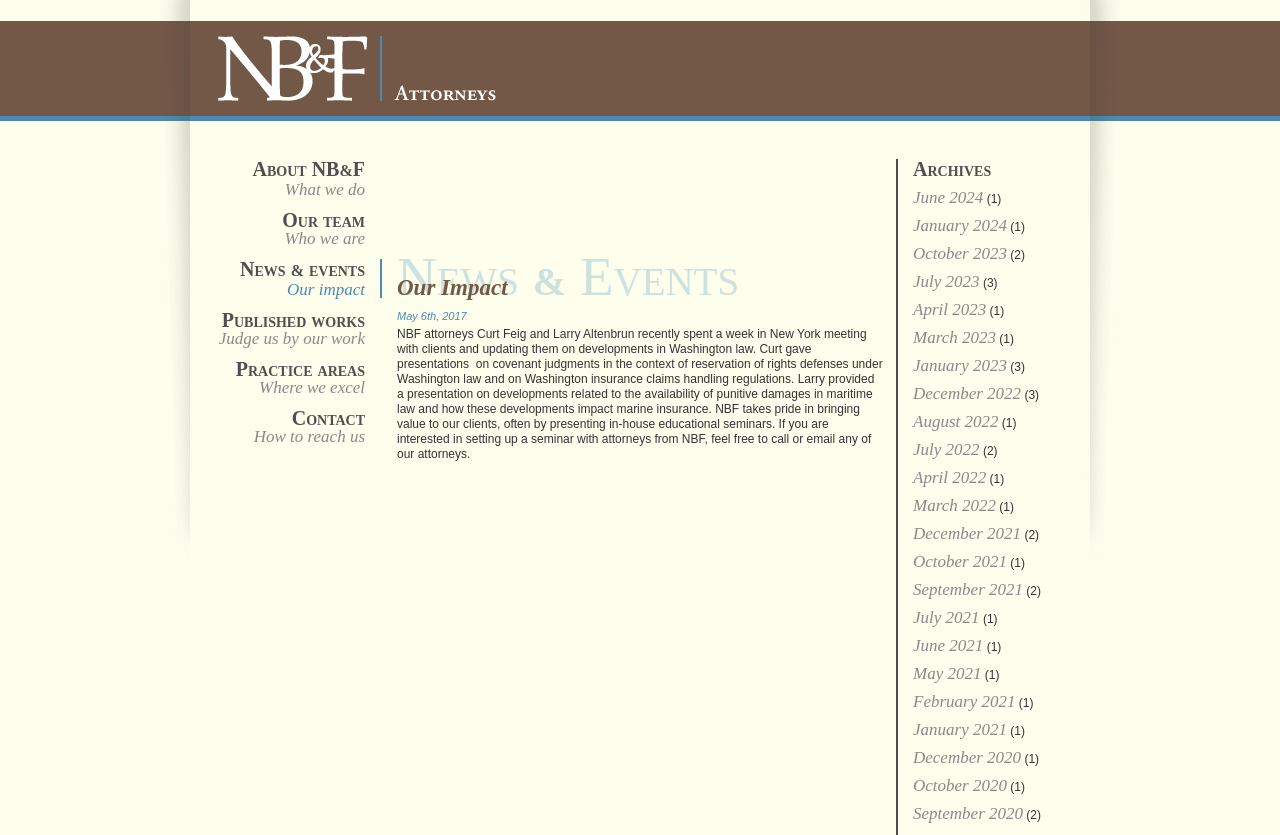Could you locate the bounding box coordinates for the section that should be clicked to accomplish this task: "Read the article from May 6th, 2017".

[0.31, 0.371, 0.365, 0.386]